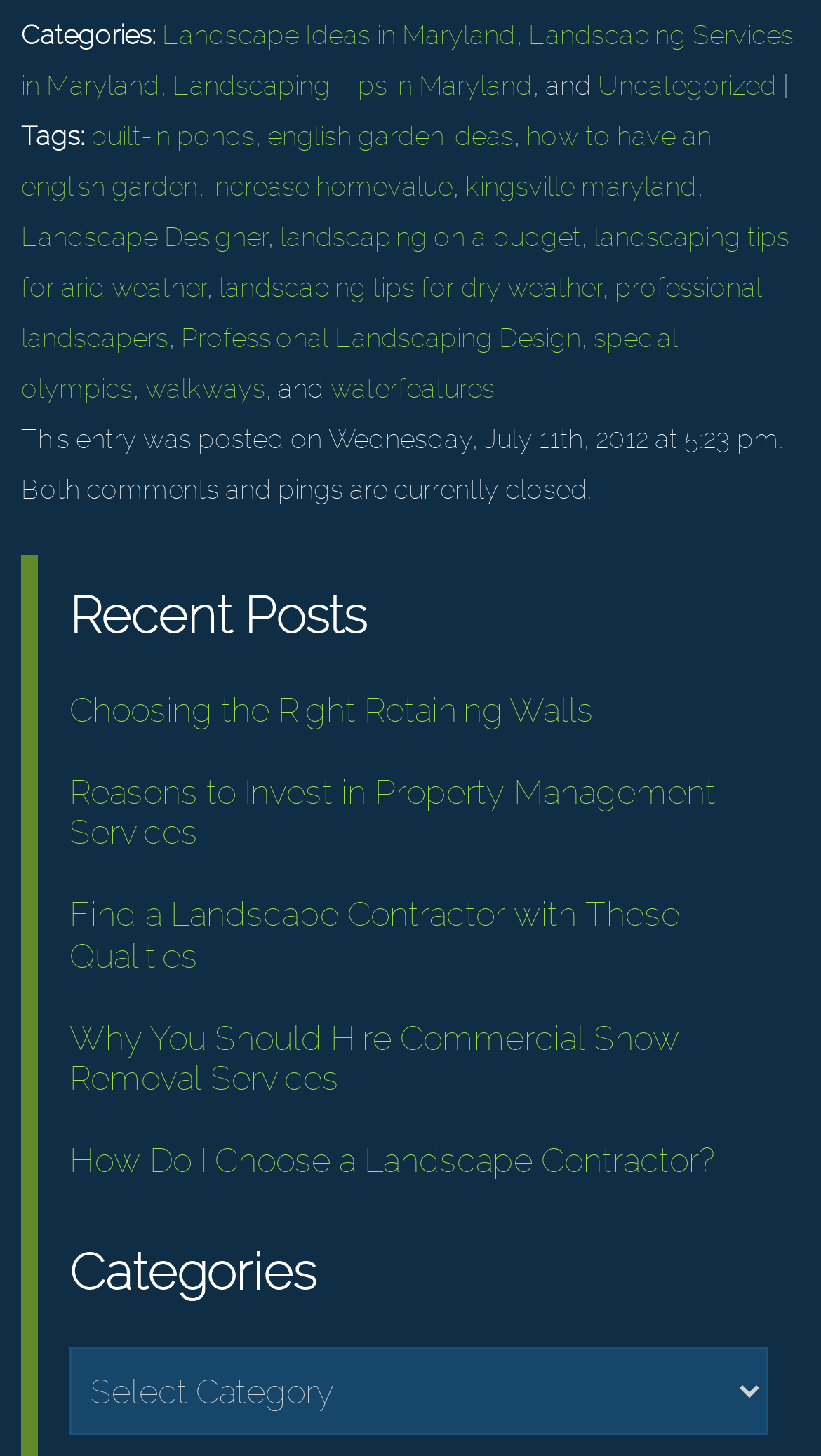Respond with a single word or phrase for the following question: 
How many tags are listed on this webpage?

10